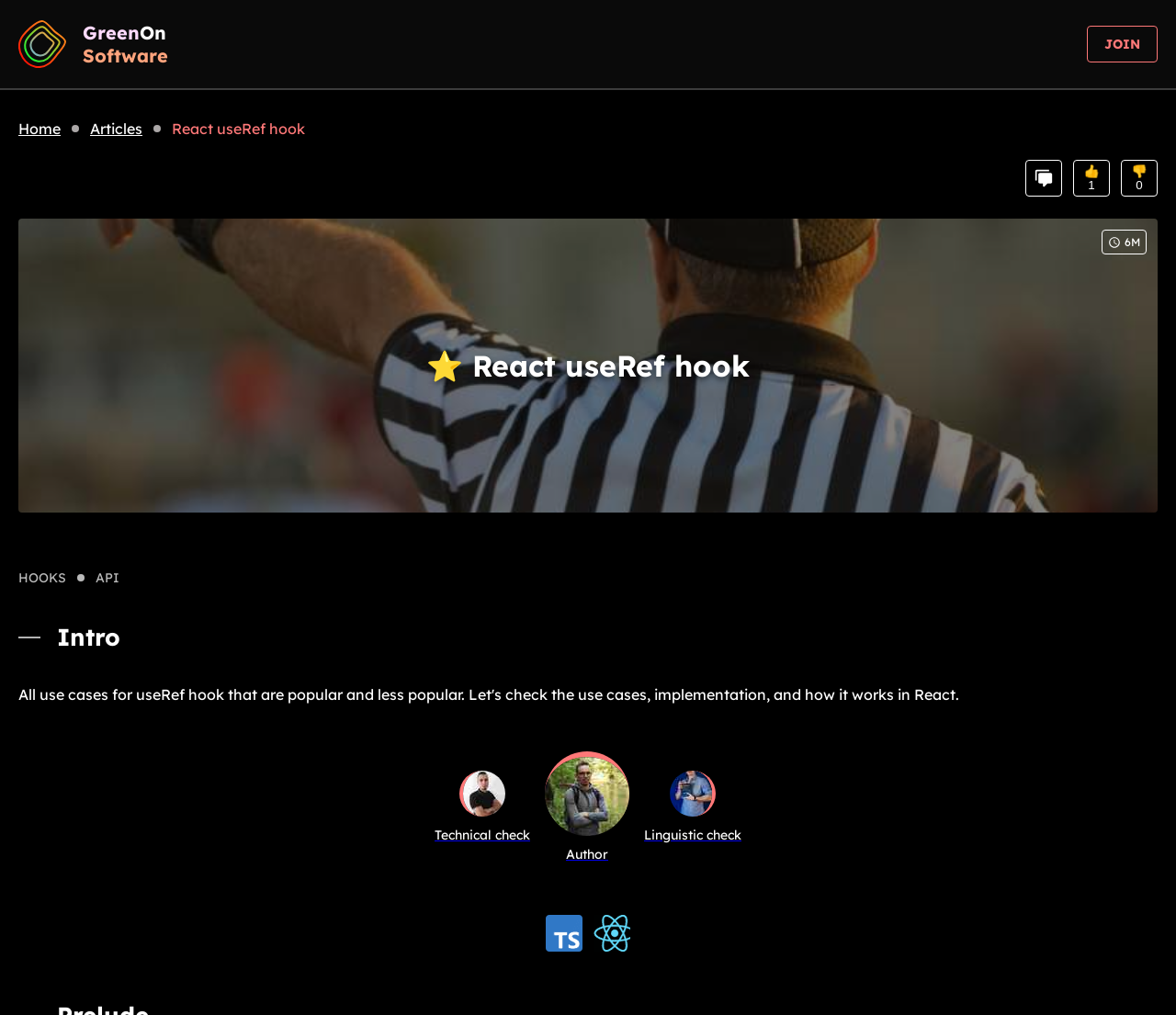Identify the bounding box coordinates of the clickable region to carry out the given instruction: "Log in to the website".

None